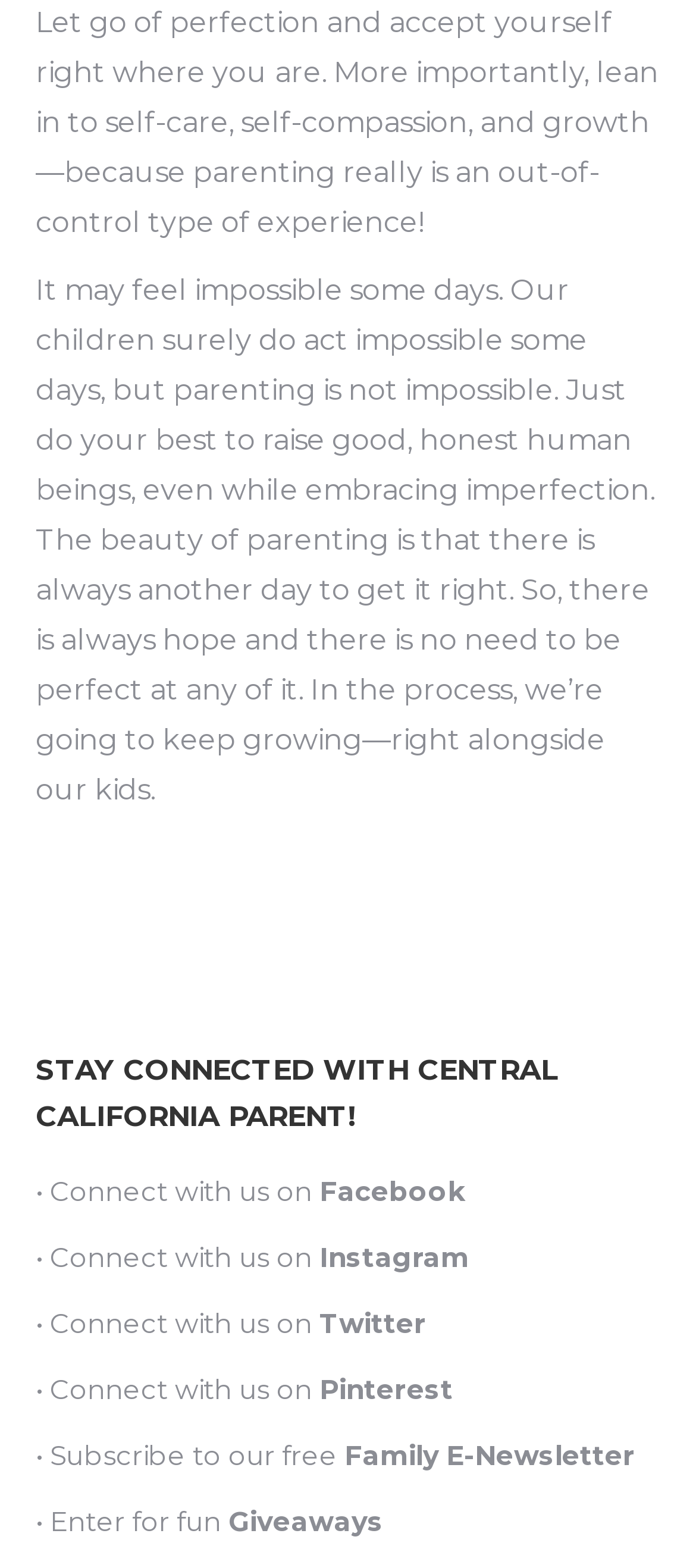What is the tone of the webpage?
Based on the content of the image, thoroughly explain and answer the question.

The static texts on the webpage have an encouraging tone, urging parents to accept themselves, lean into self-care, and focus on growth, implying a supportive and motivational atmosphere.